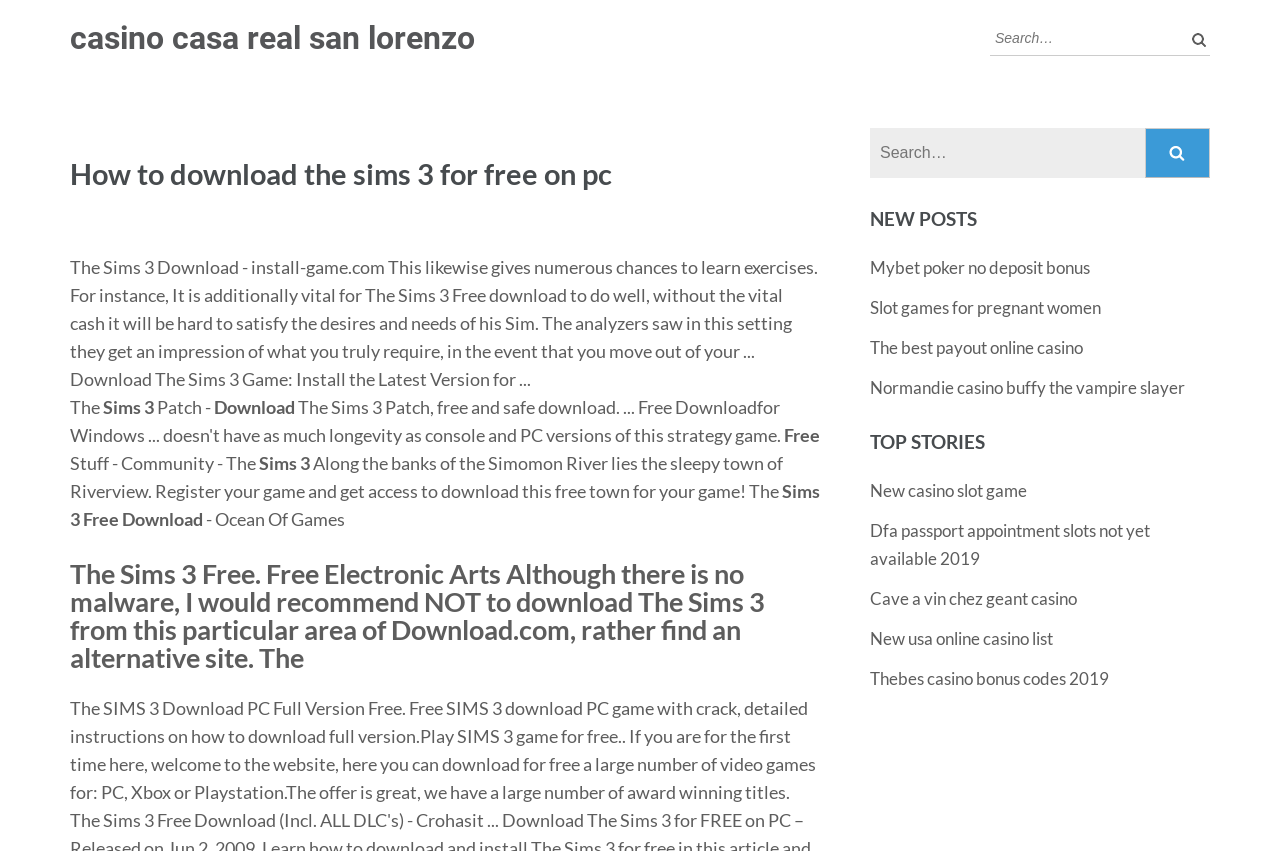Find the bounding box coordinates of the area to click in order to follow the instruction: "Click on 'casino casa real san lorenzo'".

[0.055, 0.022, 0.371, 0.067]